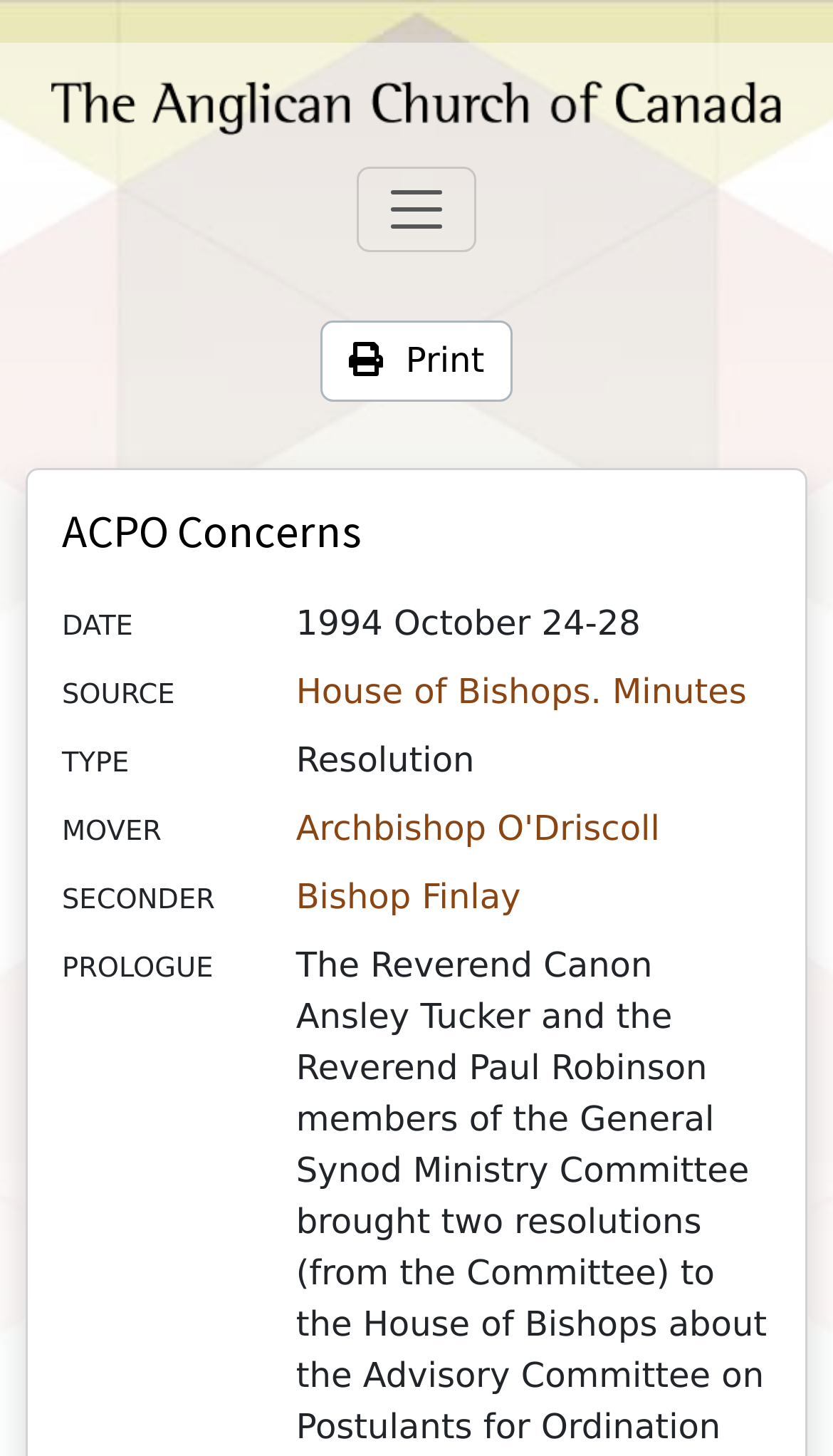What is the source of the ACPO Concerns?
Offer a detailed and full explanation in response to the question.

I found the answer by looking at the description list on the webpage, where it says 'SOURCE' and then 'House of Bishops. Minutes'.